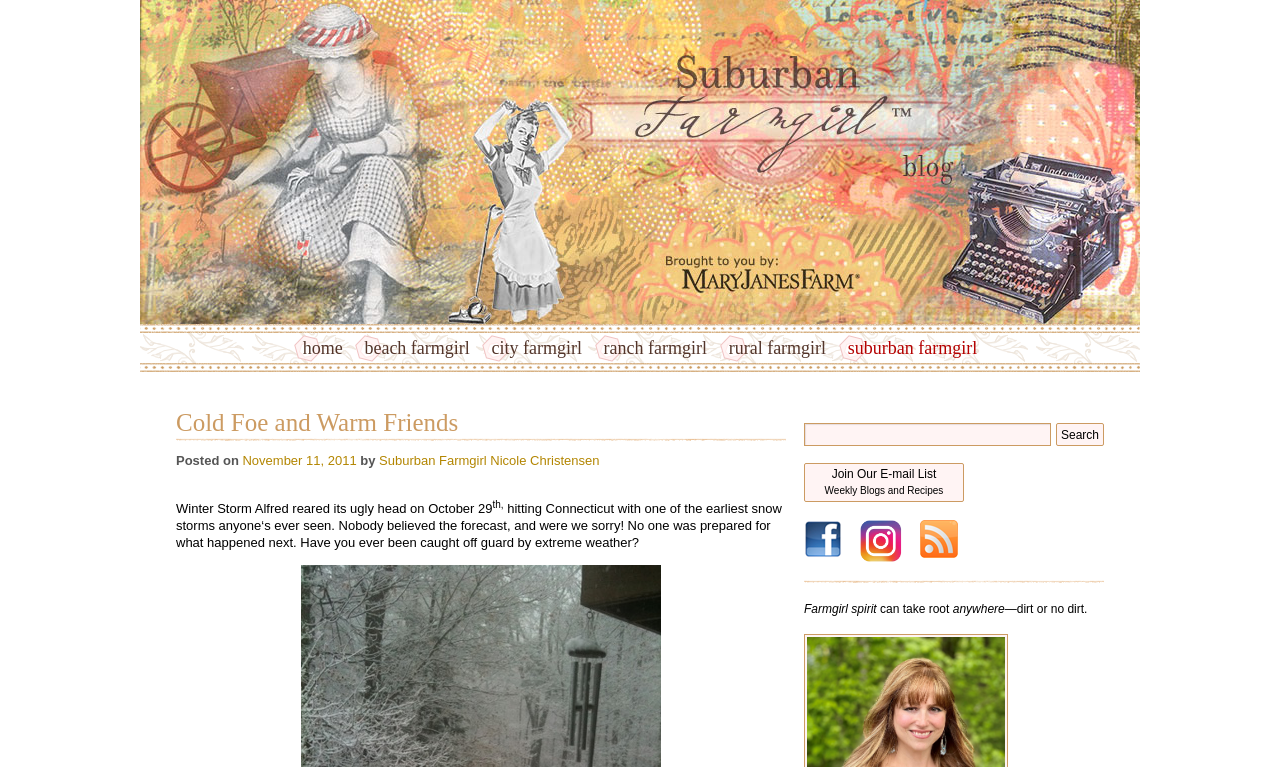Identify the bounding box coordinates of the clickable section necessary to follow the following instruction: "follow us on Facebook". The coordinates should be presented as four float numbers from 0 to 1, i.e., [left, top, right, bottom].

[0.628, 0.678, 0.658, 0.733]